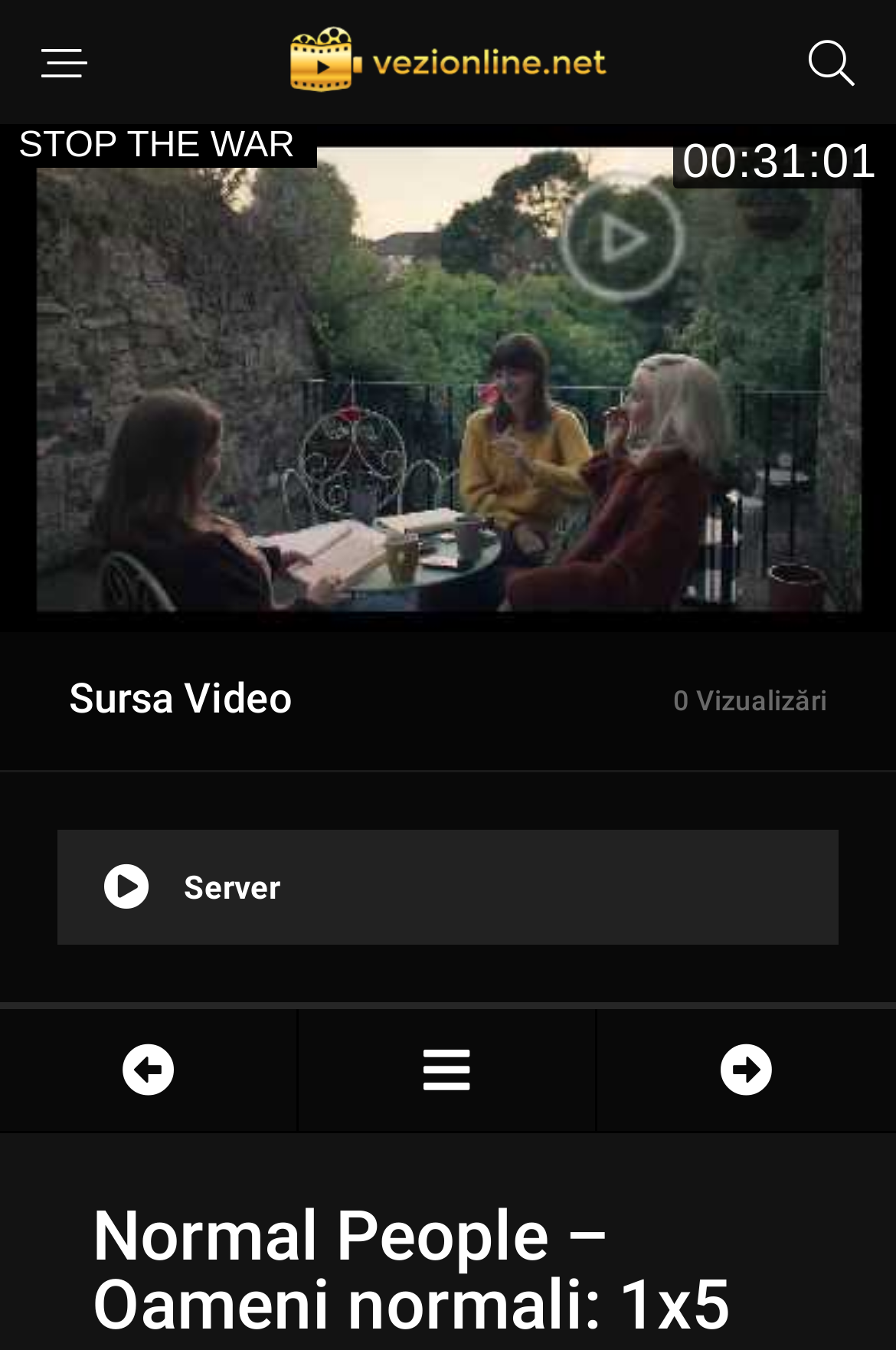What is the purpose of the iframe?
Look at the screenshot and respond with a single word or phrase.

Video playback